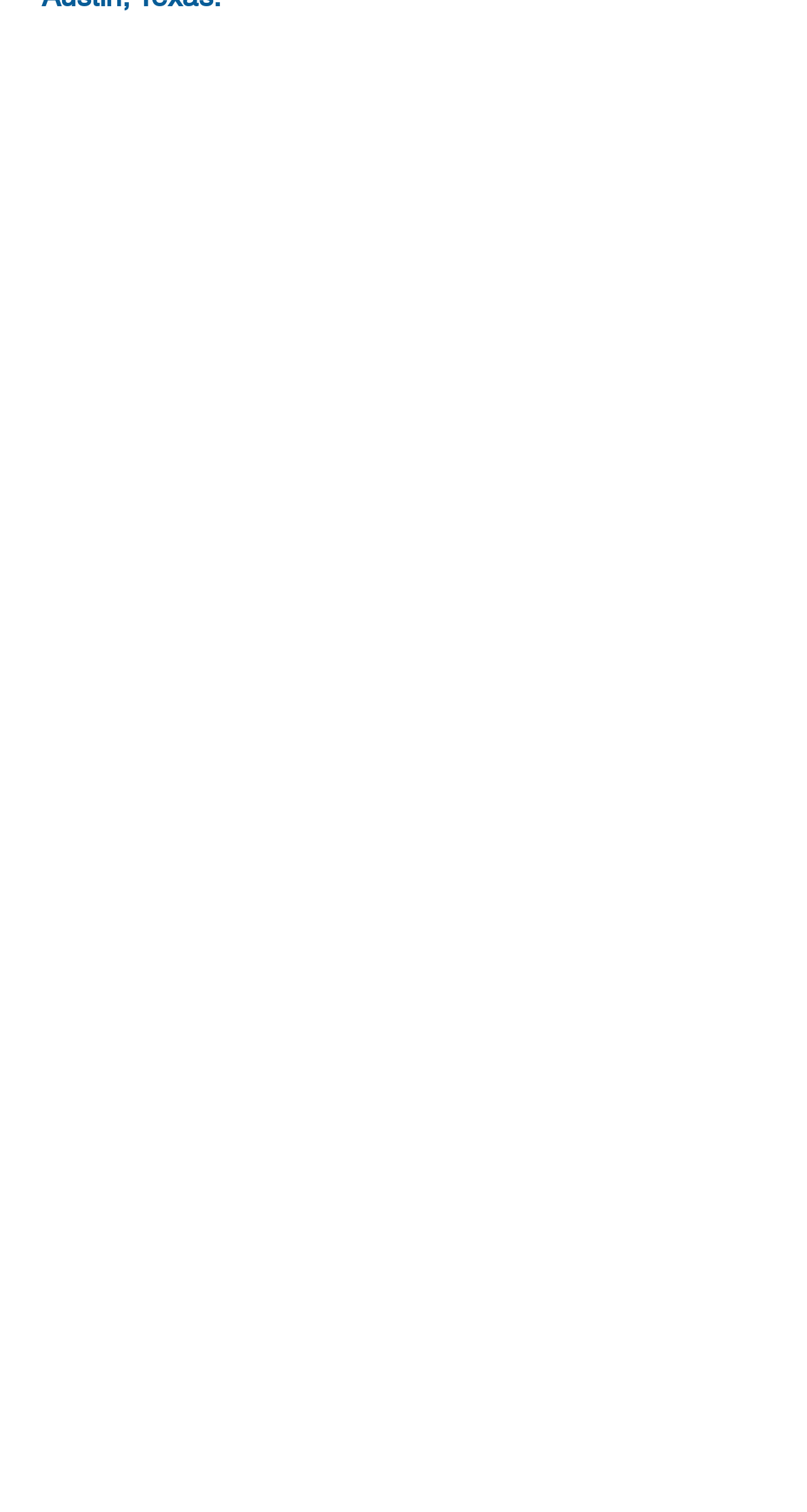What is the vertical position of the checkbox for the newsletter?
Using the image, elaborate on the answer with as much detail as possible.

By comparing the y1 and y2 coordinates of the checkbox element with the textbox elements, I can determine that the checkbox is positioned below the textboxes on the webpage.